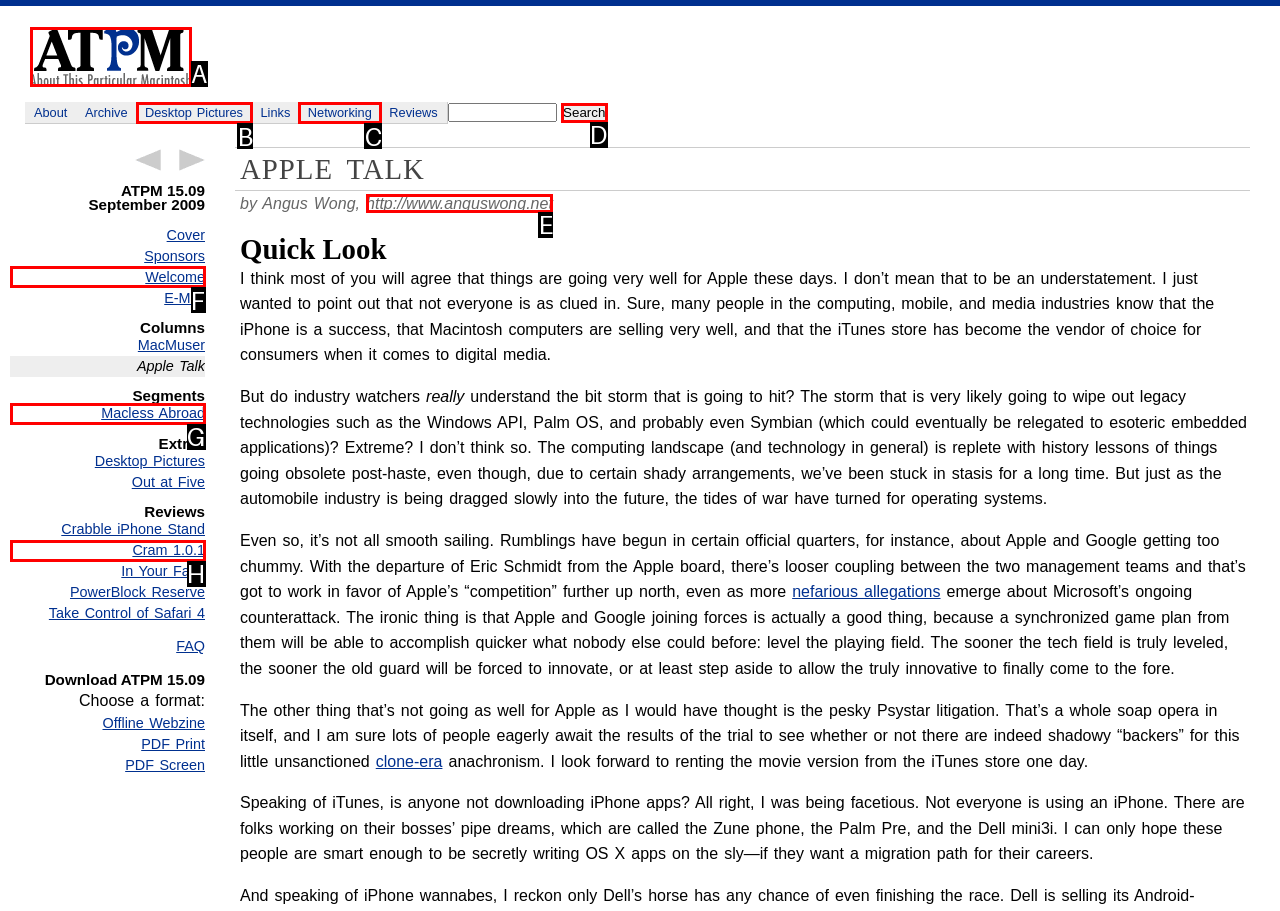Choose the UI element to click on to achieve this task: Visit the author's website. Reply with the letter representing the selected element.

E